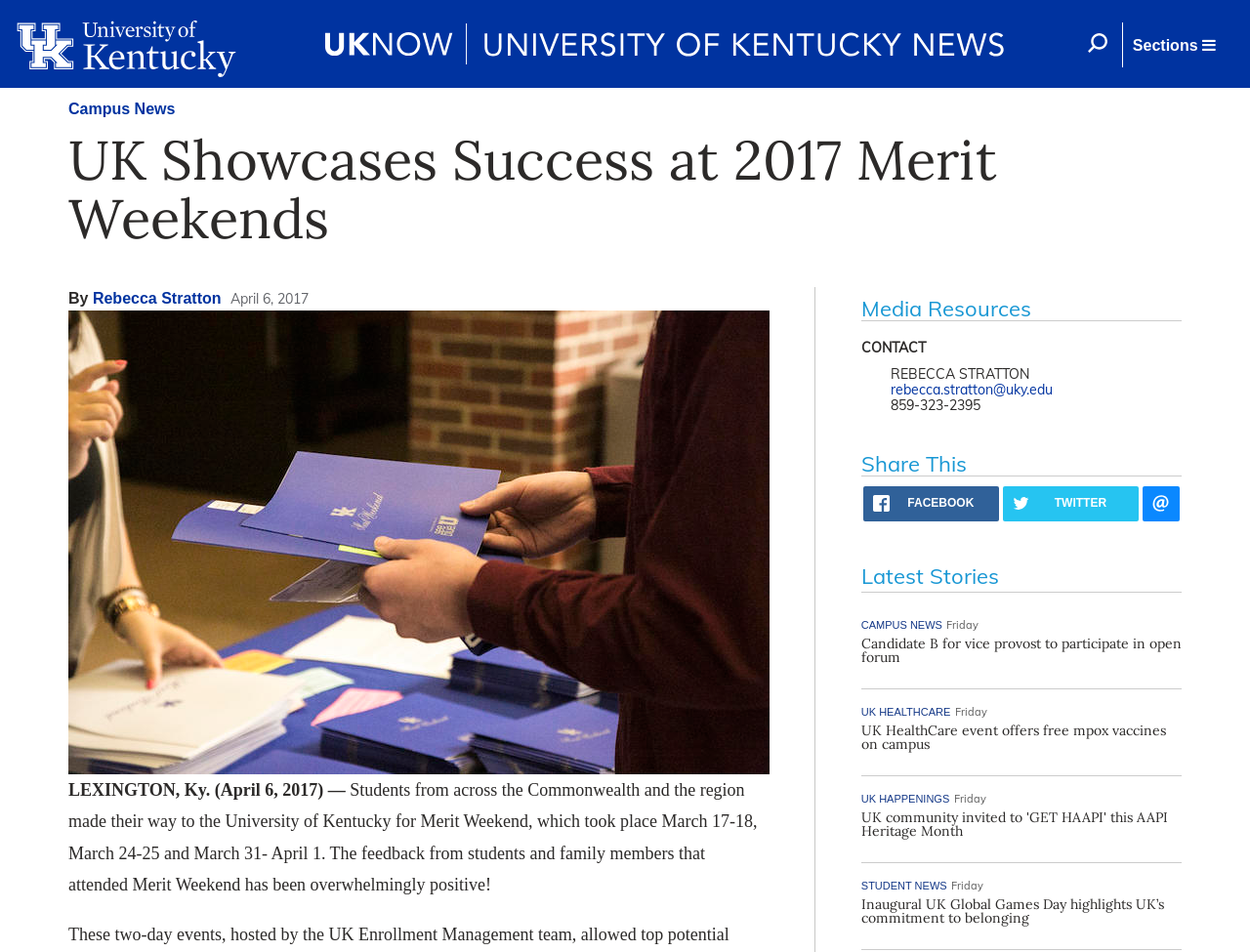Predict the bounding box coordinates for the UI element described as: "twitter". The coordinates should be four float numbers between 0 and 1, presented as [left, top, right, bottom].

[0.802, 0.511, 0.911, 0.547]